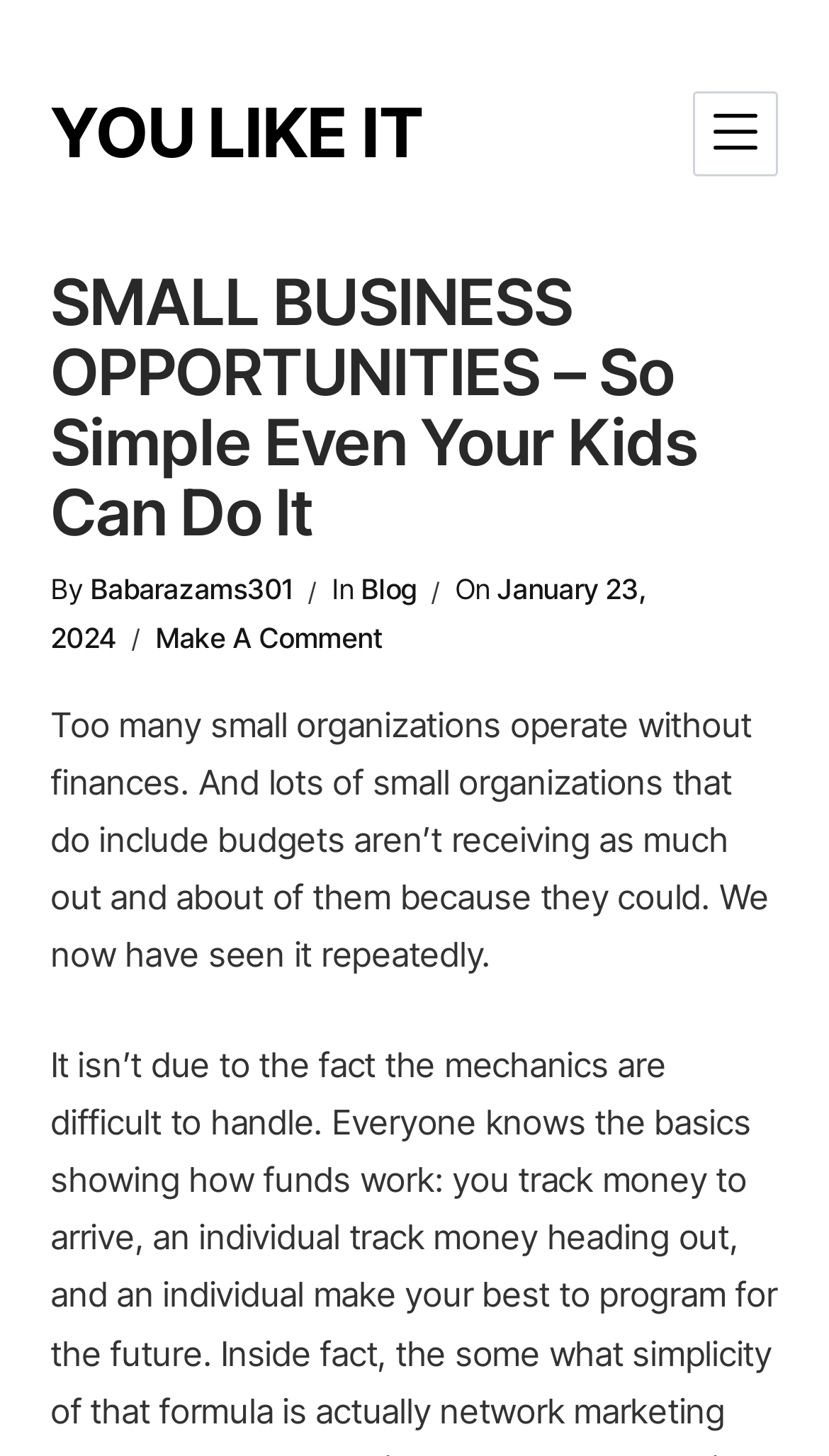What is the main issue faced by small organizations according to the blog post?
Please provide a comprehensive and detailed answer to the question.

I determined the main issue faced by small organizations according to the blog post by reading the text 'Too many small organizations operate without finances...', which suggests that the lack of finances is a major issue faced by small organizations.